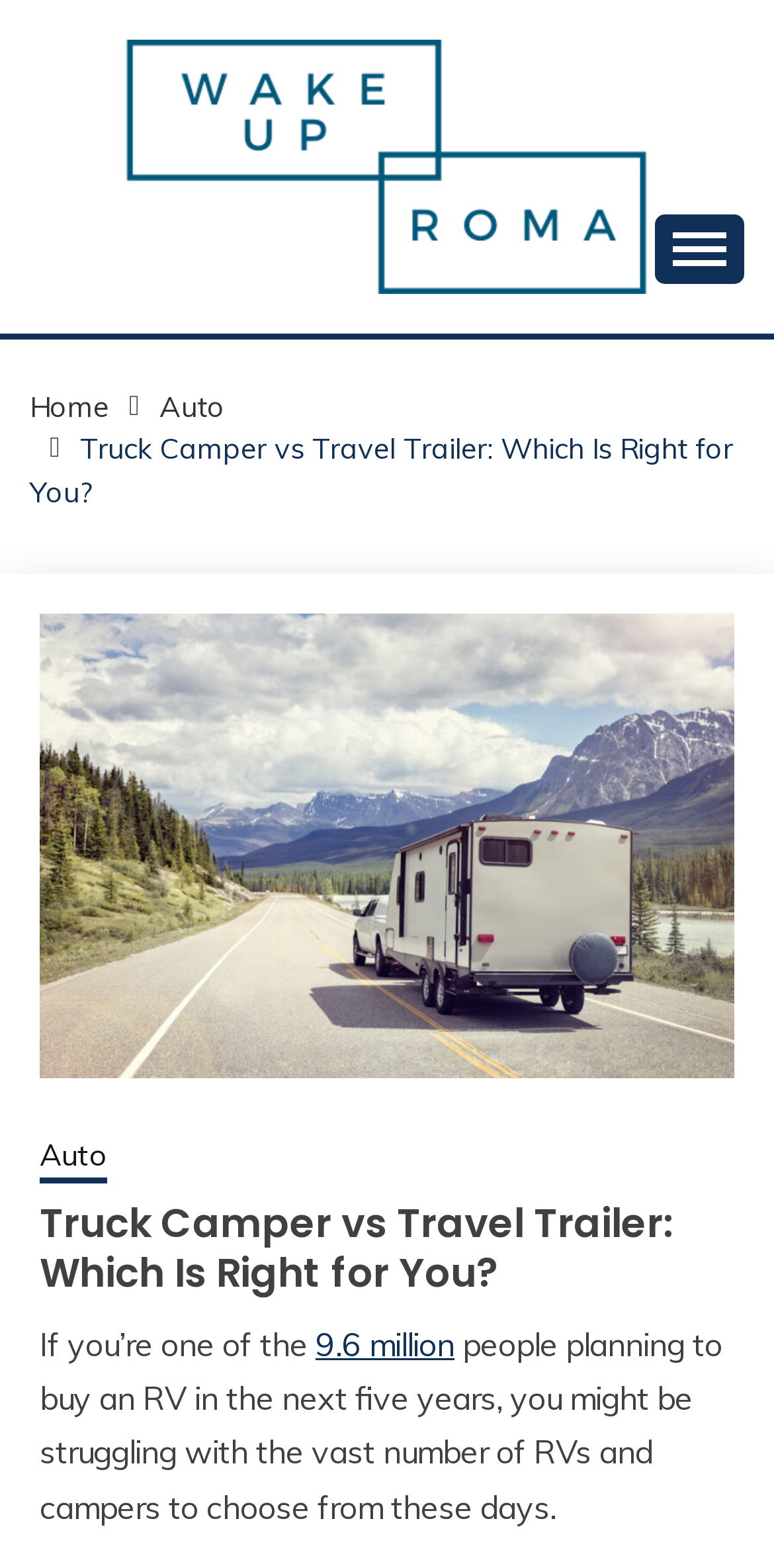How many people are planning to buy an RV in the next five years?
Refer to the screenshot and answer in one word or phrase.

9.6 million